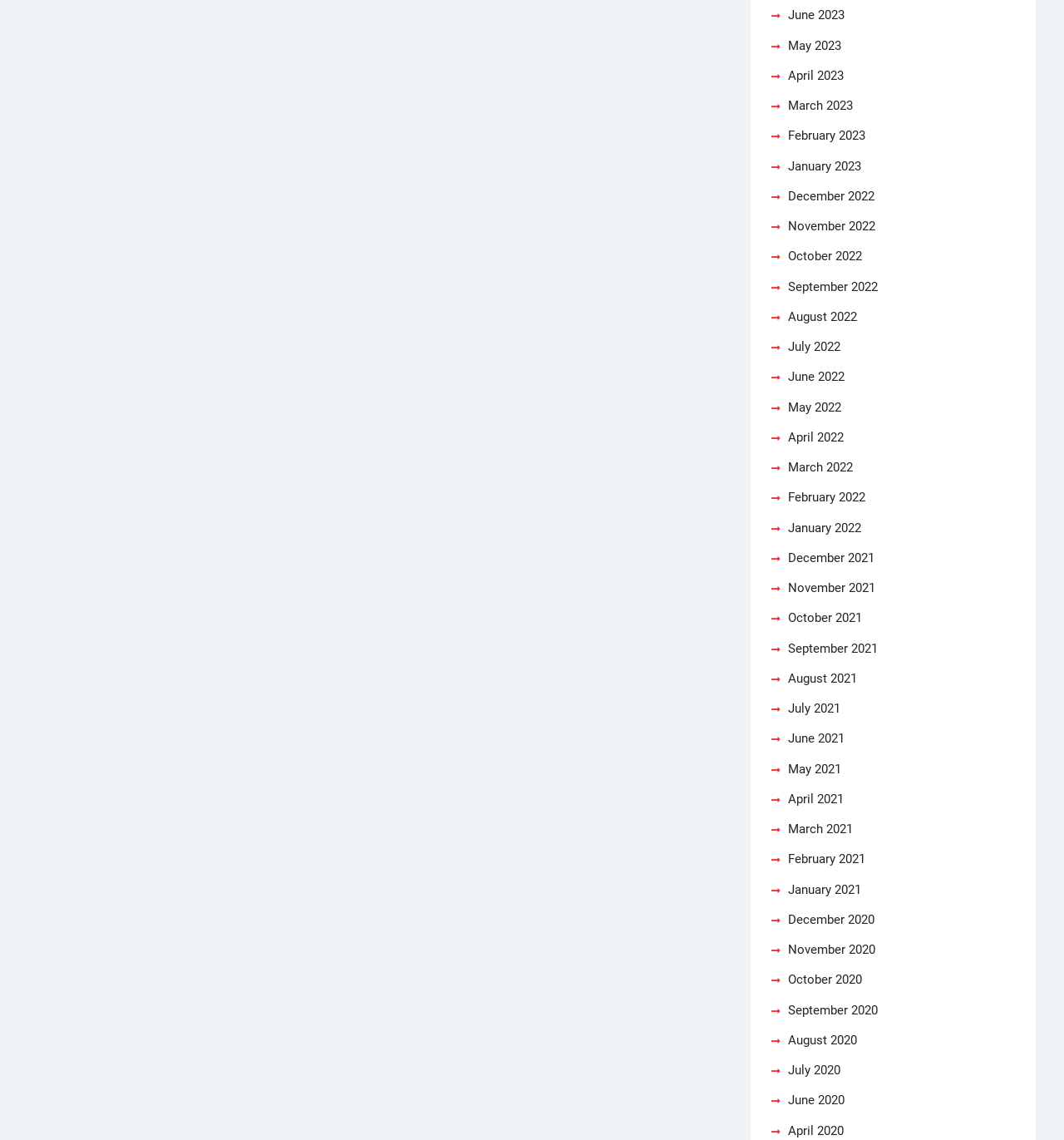Are the months listed in chronological order?
Please respond to the question with a detailed and well-explained answer.

I examined the list of links and found that the months are listed in chronological order, with the most recent month (June 2023) at the top and the earliest month (June 2020) at the bottom.